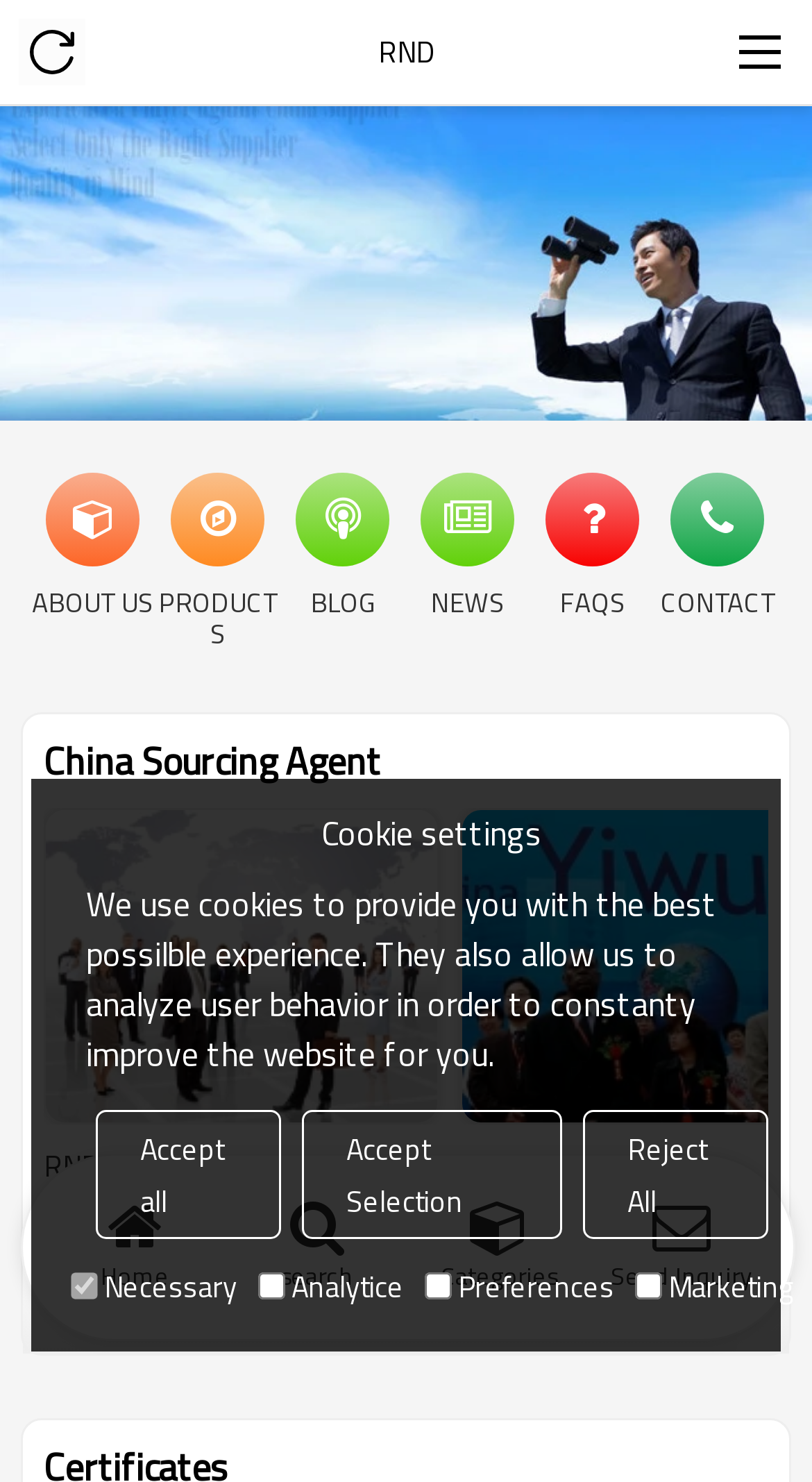What is the main topic of the webpage?
Refer to the image and provide a one-word or short phrase answer.

China Sourcing Agent